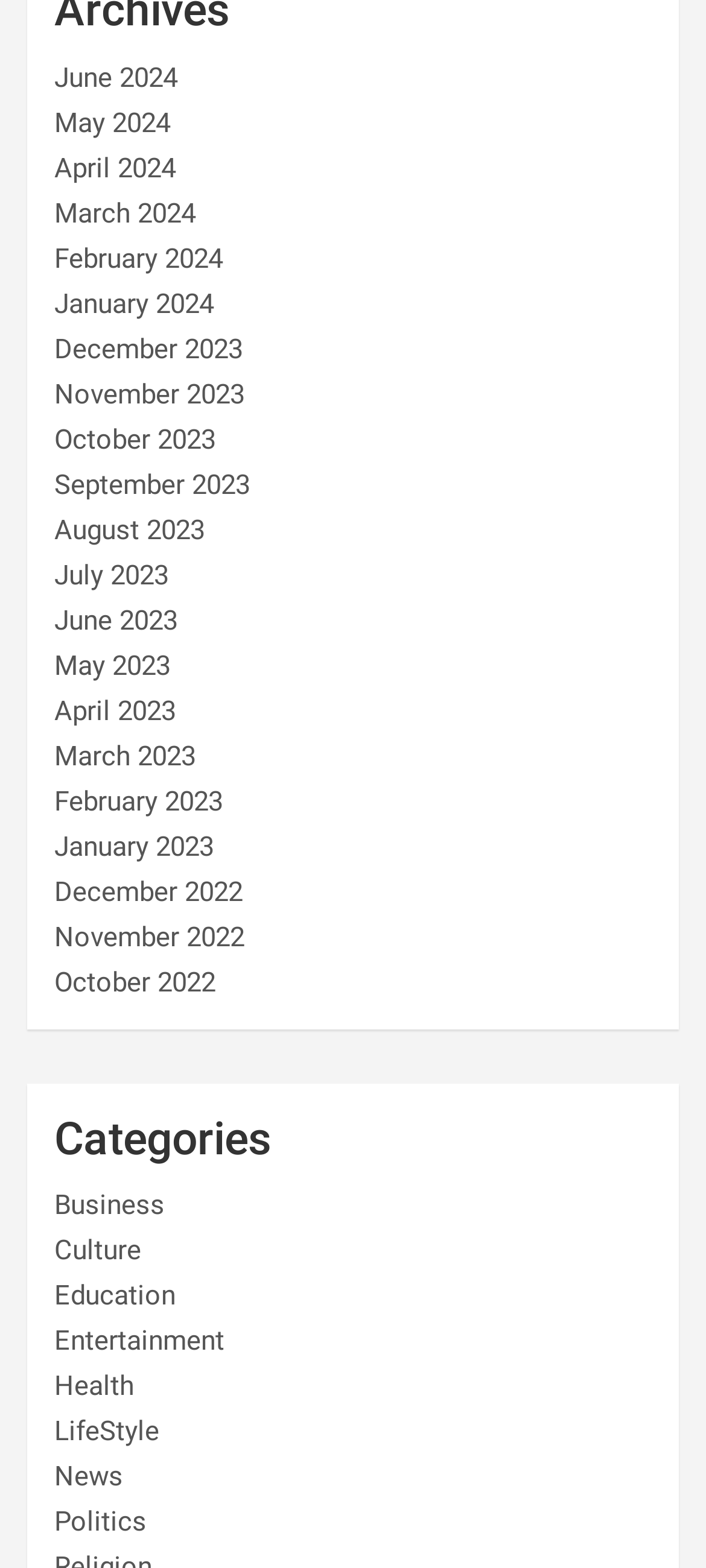Find the bounding box coordinates of the clickable area that will achieve the following instruction: "Browse the Entertainment section".

[0.077, 0.845, 0.318, 0.866]